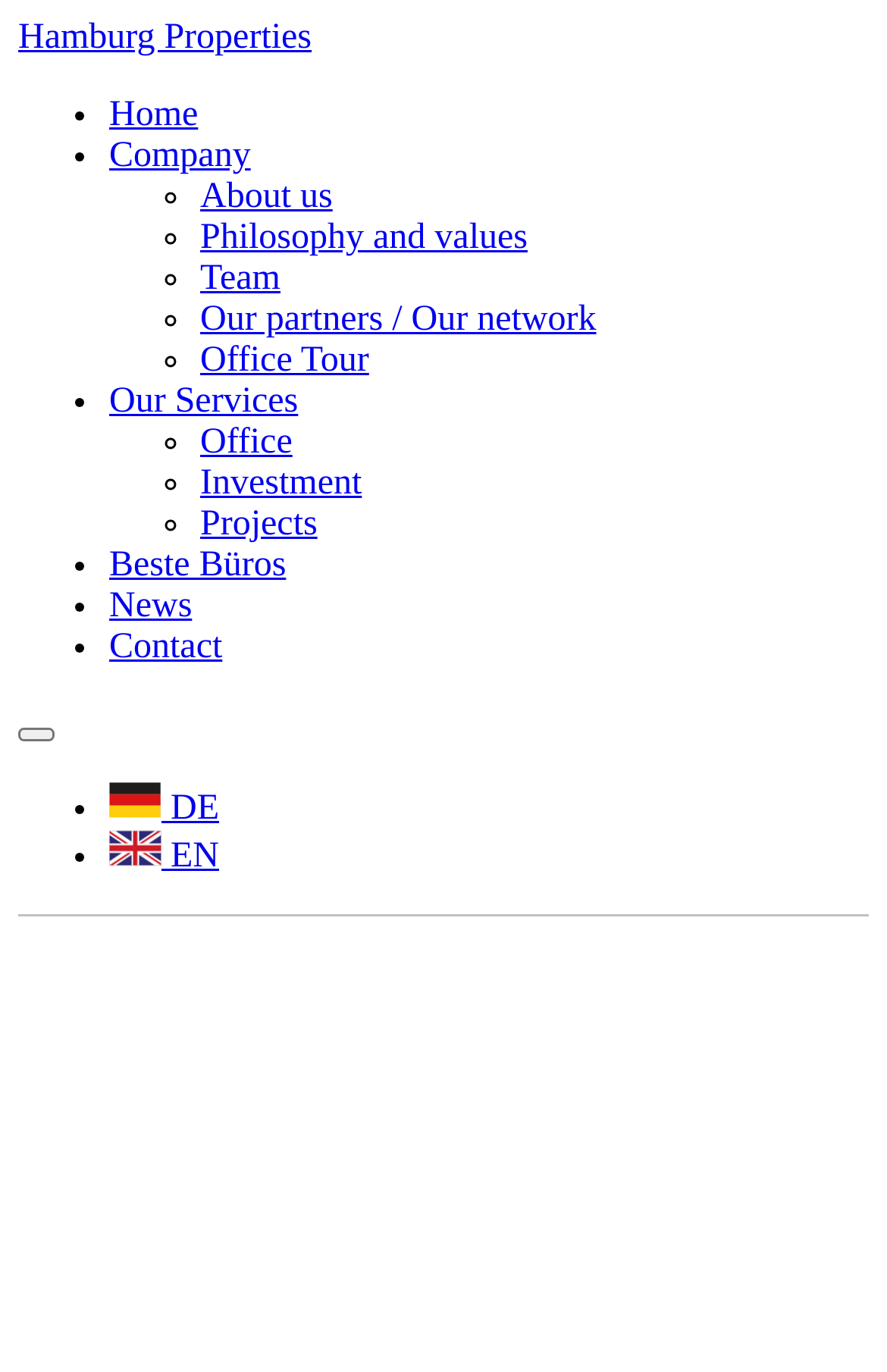How many list markers are there?
Answer the question based on the image using a single word or a brief phrase.

15